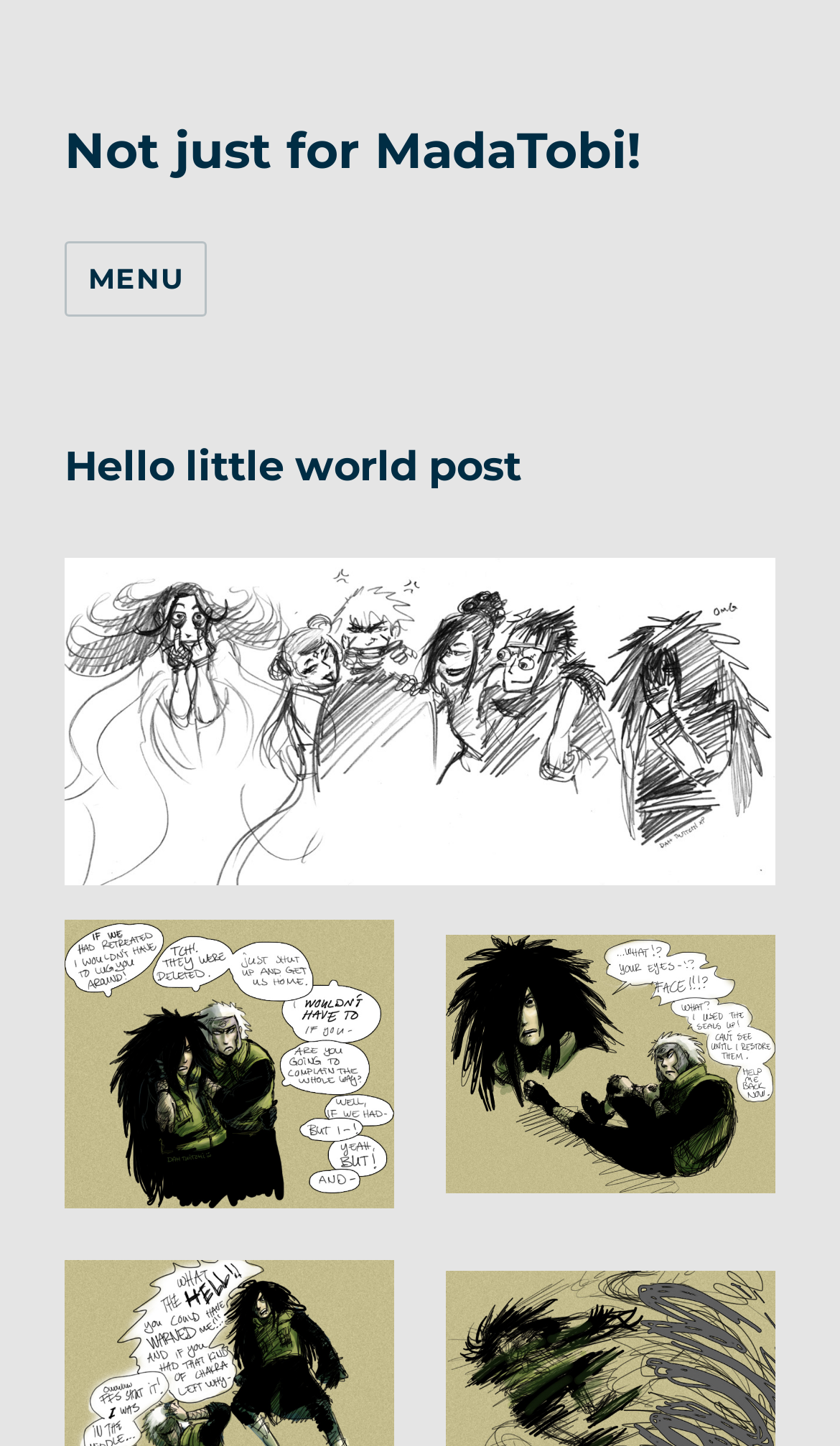Predict the bounding box of the UI element based on the description: "Not just for MadaTobi!". The coordinates should be four float numbers between 0 and 1, formatted as [left, top, right, bottom].

[0.077, 0.083, 0.764, 0.125]